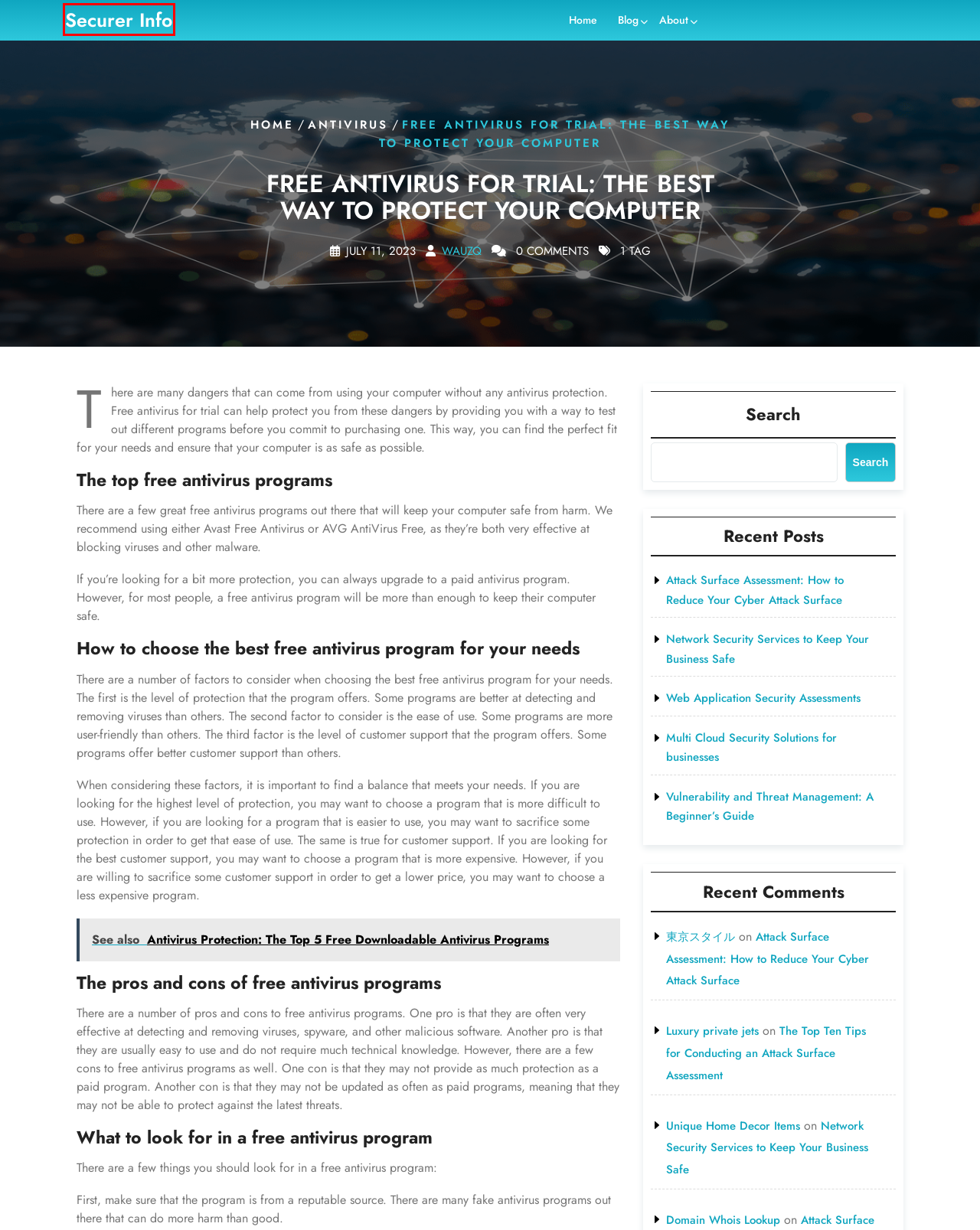You are given a screenshot of a webpage with a red bounding box around an element. Choose the most fitting webpage description for the page that appears after clicking the element within the red bounding box. Here are the candidates:
A. 東京スタイル - 東京スタイルブログ
B. vulnerability and threat management
C. Securer Info - Securer Info
D. web application security assessments
E. Unknown Seeker
F. attack surface assessment
G. multi cloud security solution
H. Blog - Securer Info

C